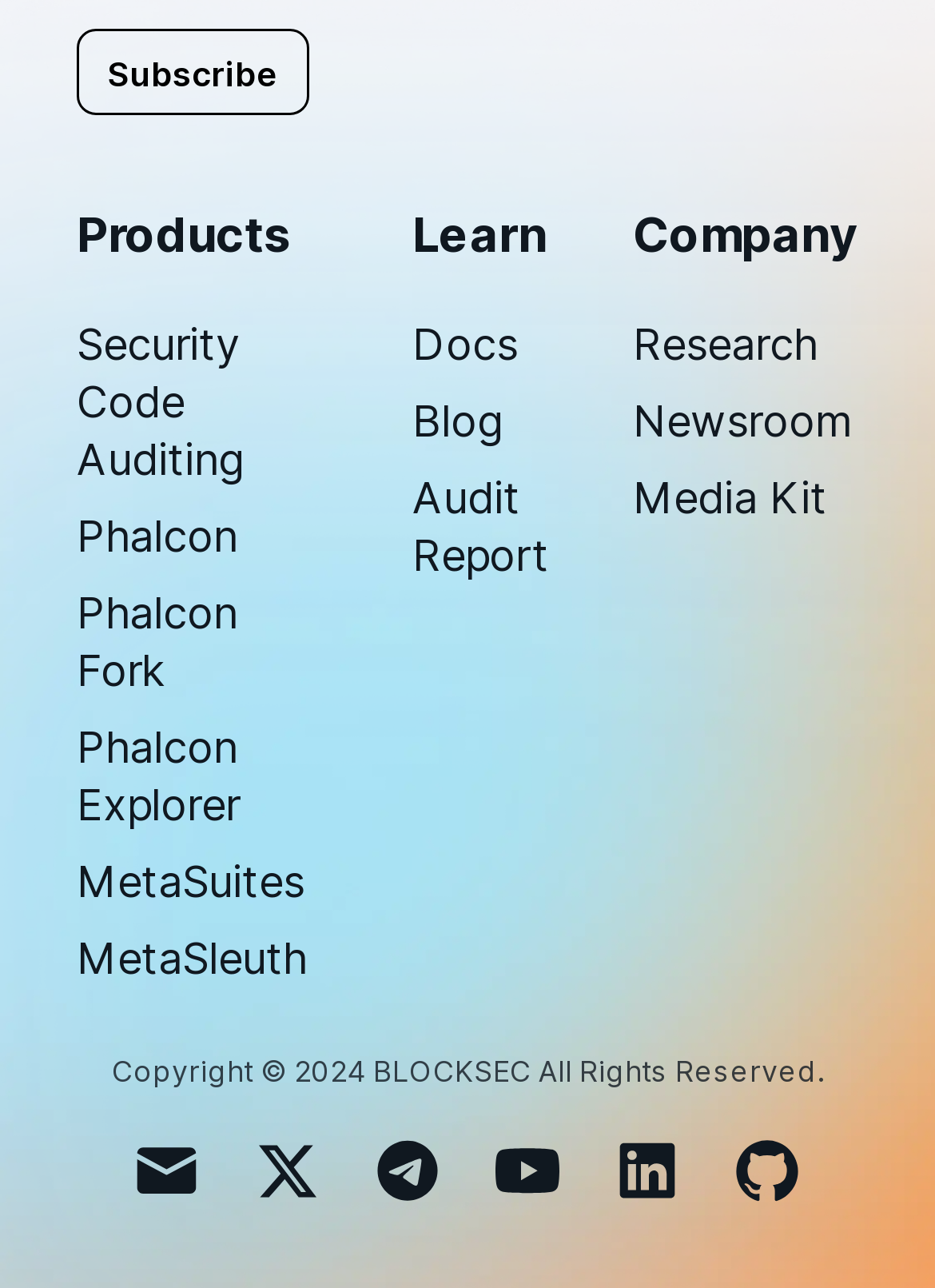How many social media links are at the bottom of the webpage?
Refer to the image and give a detailed response to the question.

There are 5 social media links at the bottom of the webpage, which are 'X', 'Telegram', 'YouTube', 'Linkedin', and 'GitHub', each with an image and a link. They are located at the bottom of the webpage, with bounding boxes ranging from [0.267, 0.879, 0.349, 0.94] to [0.779, 0.879, 0.862, 0.94].